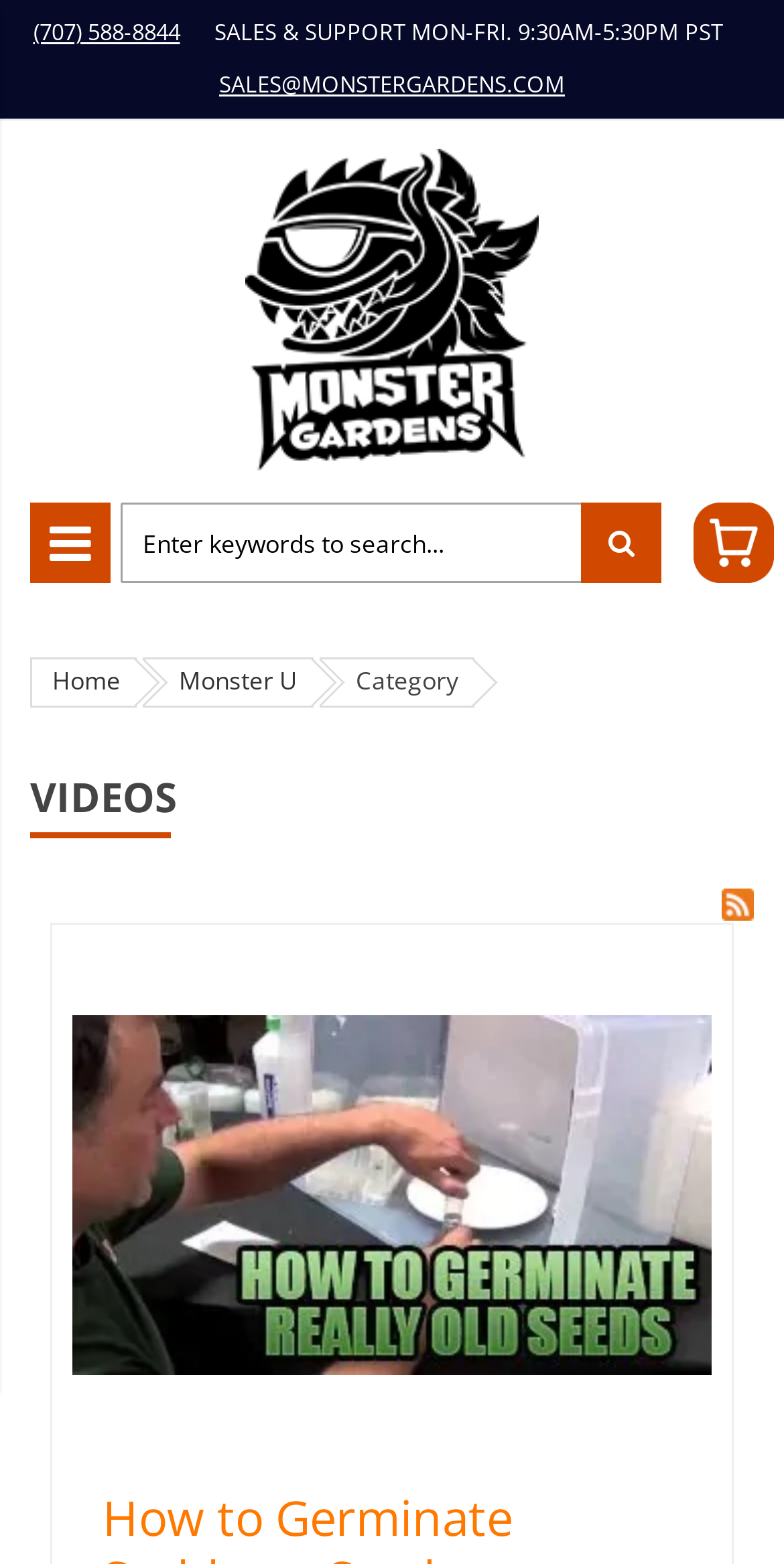Is the search button currently enabled?
Please provide a single word or phrase as your answer based on the screenshot.

No